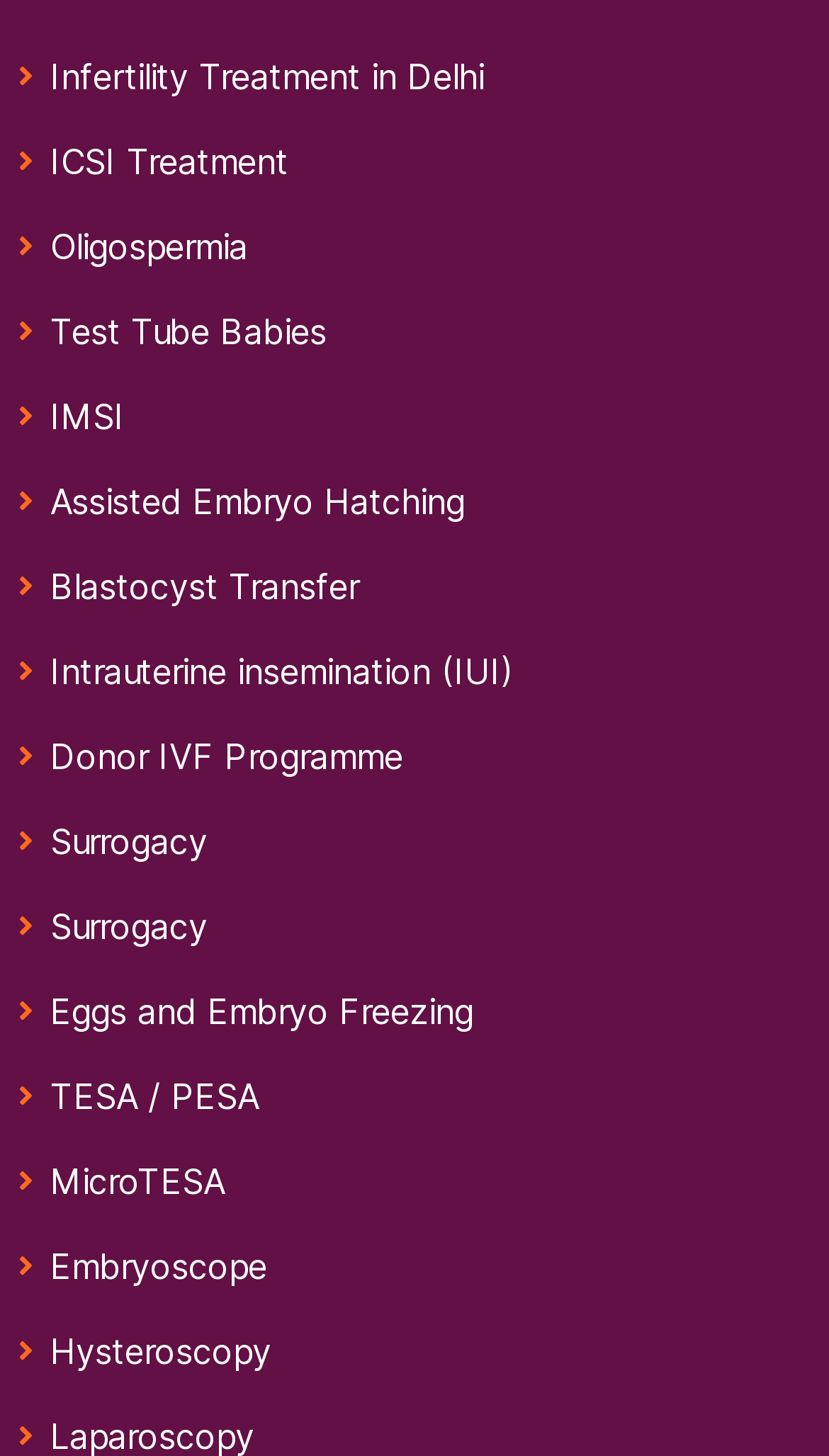Locate the bounding box coordinates of the element that needs to be clicked to carry out the instruction: "view April 2020". The coordinates should be given as four float numbers ranging from 0 to 1, i.e., [left, top, right, bottom].

None